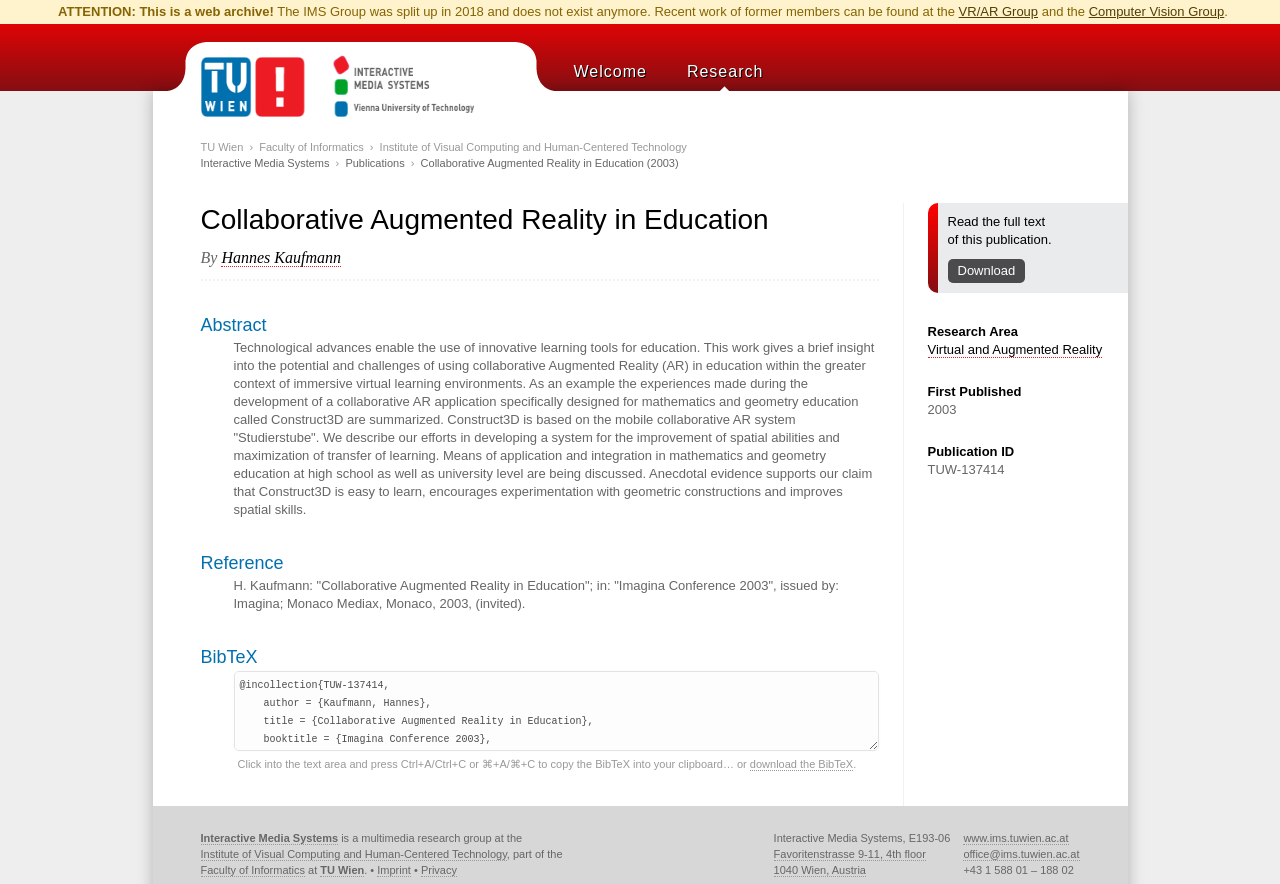Please provide a detailed answer to the question below by examining the image:
What is the name of the research group that published this work?

The research group that published this work is mentioned at the bottom of the page, in the section that describes the group. The text 'Interactive Media Systems' is displayed, indicating that this is the name of the research group.